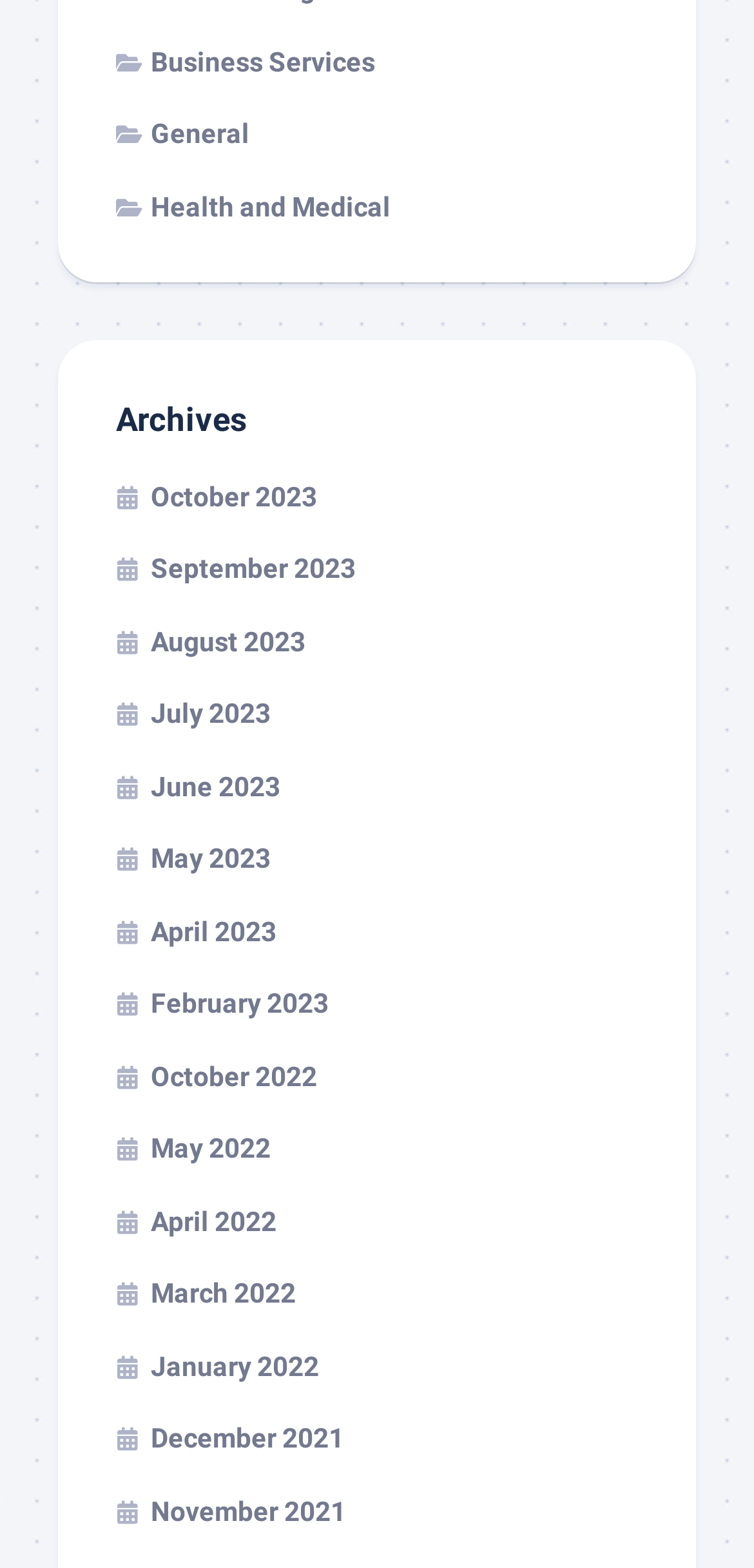Find the bounding box coordinates of the element's region that should be clicked in order to follow the given instruction: "Visit Website Design & Development". The coordinates should consist of four float numbers between 0 and 1, i.e., [left, top, right, bottom].

None